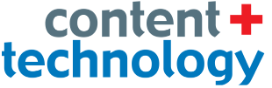Using details from the image, please answer the following question comprehensively:
What is the color of the word 'technology'?

The caption describes the logo of 'Content + Technology', which features the words 'content' and 'technology' in a modern, bold font. The word 'technology' is displayed in a vibrant blue hue, which is explicitly mentioned in the caption.